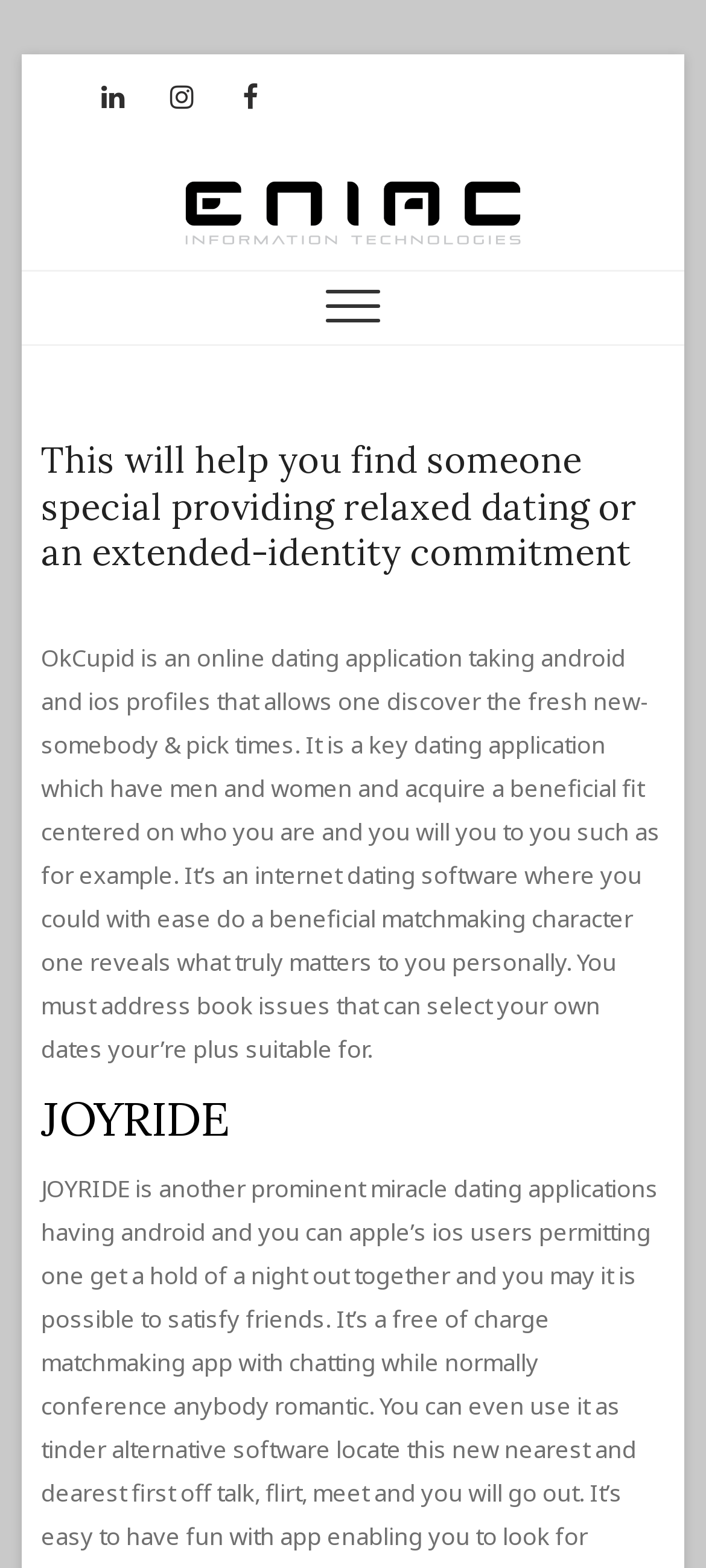What is the main topic of the webpage?
Please provide a full and detailed response to the question.

The main topic of the webpage is dating applications, specifically OkCupid and JOYRIDE, which are discussed in detail on the webpage, including their features and purposes.